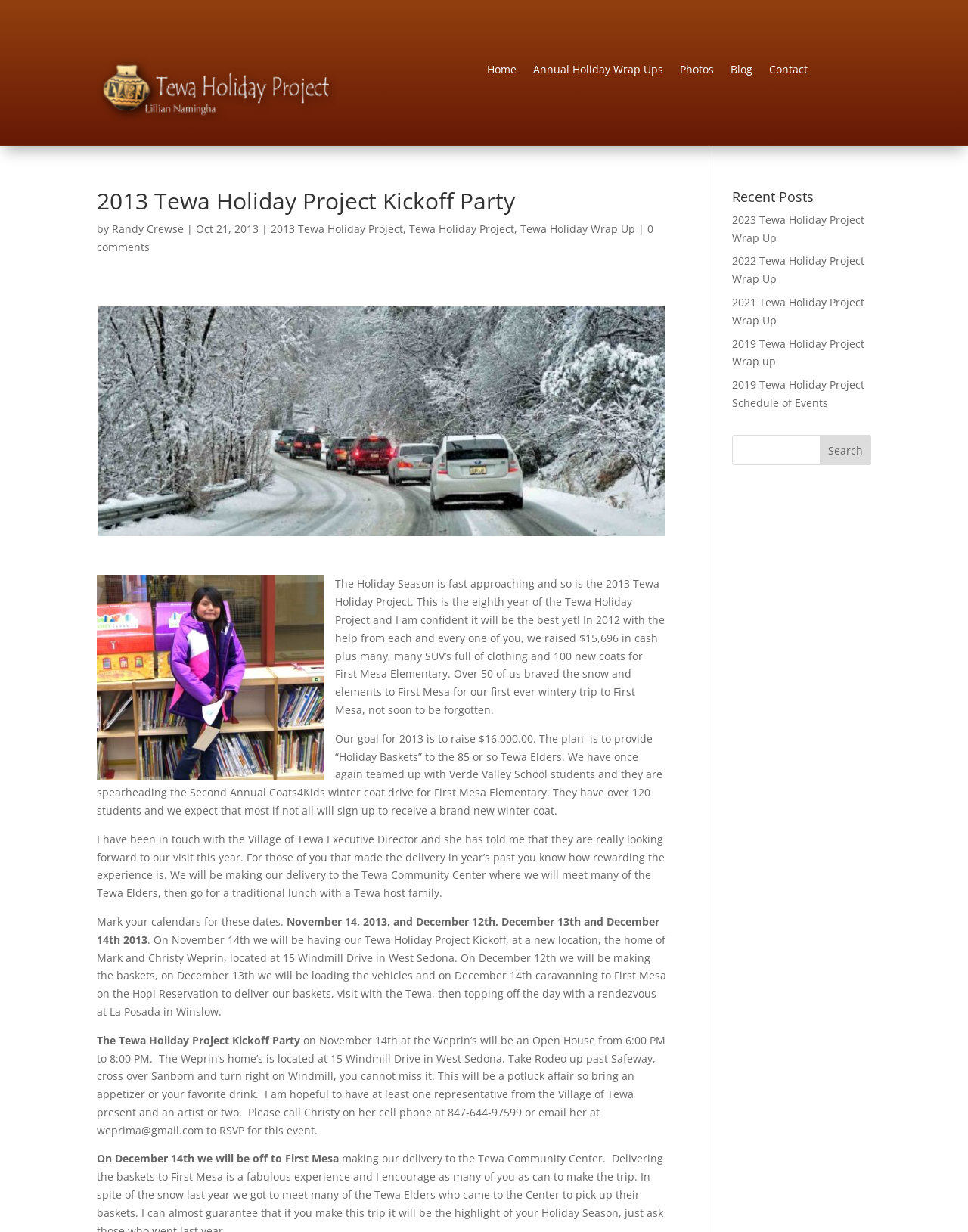Please locate the bounding box coordinates of the element's region that needs to be clicked to follow the instruction: "RSVP for the Tewa Holiday Project Kickoff Party". The bounding box coordinates should be provided as four float numbers between 0 and 1, i.e., [left, top, right, bottom].

[0.1, 0.838, 0.688, 0.923]